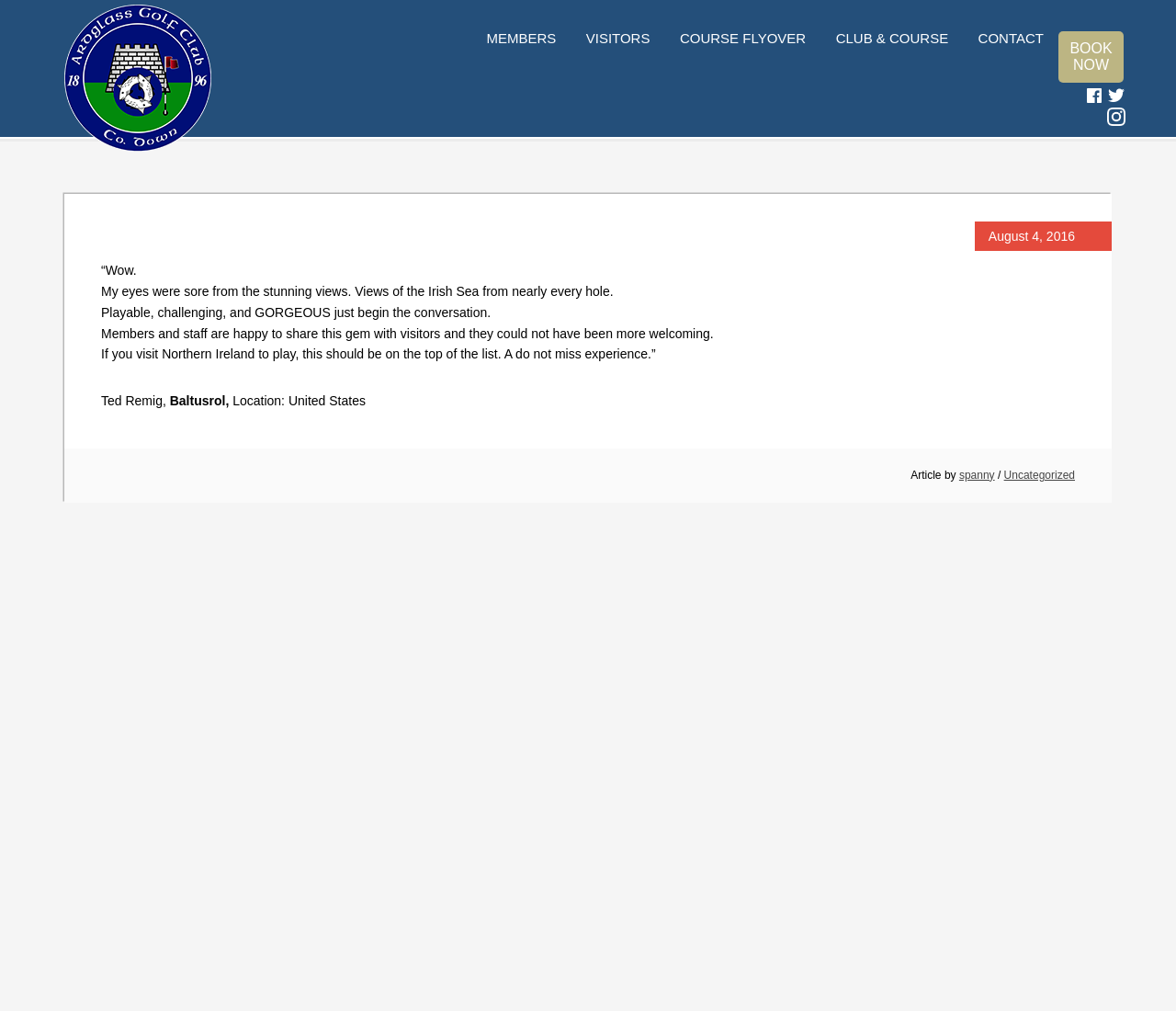Predict the bounding box coordinates for the UI element described as: "Visitors". The coordinates should be four float numbers between 0 and 1, presented as [left, top, right, bottom].

[0.487, 0.0, 0.564, 0.054]